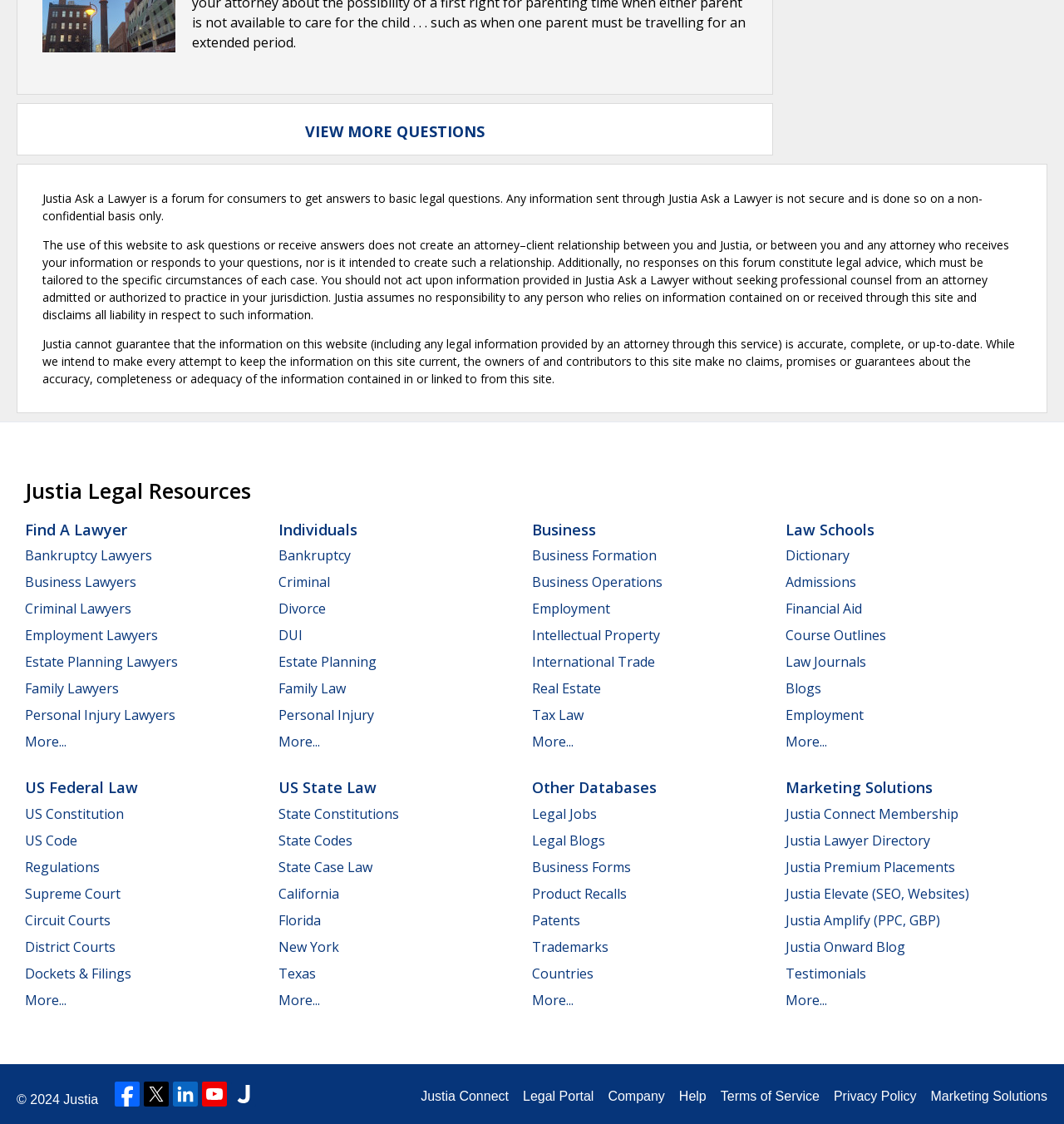What type of lawyers can be found on this website?
Give a single word or phrase as your answer by examining the image.

Various types